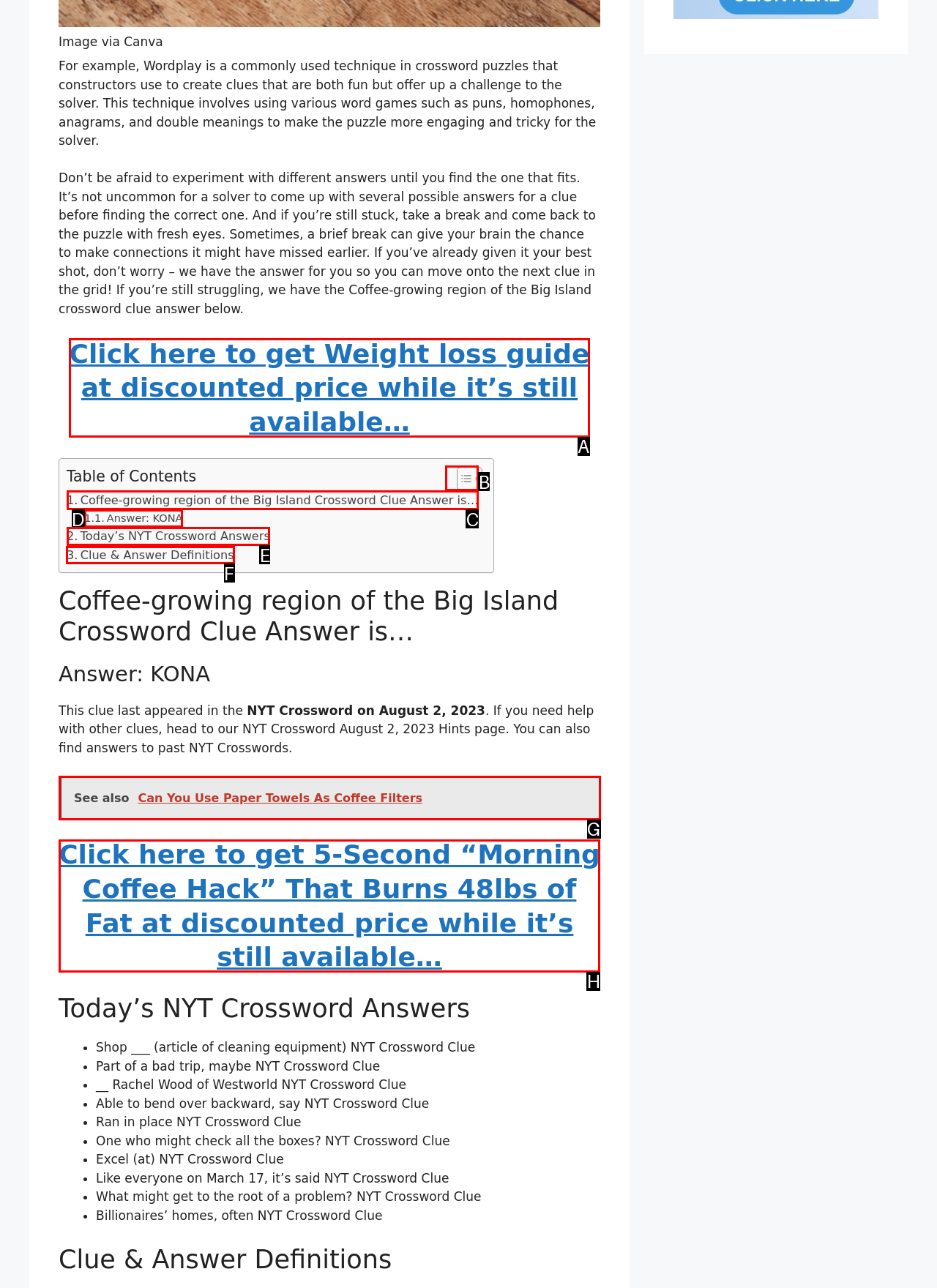Point out which HTML element you should click to fulfill the task: Read the clue and answer definitions.
Provide the option's letter from the given choices.

F